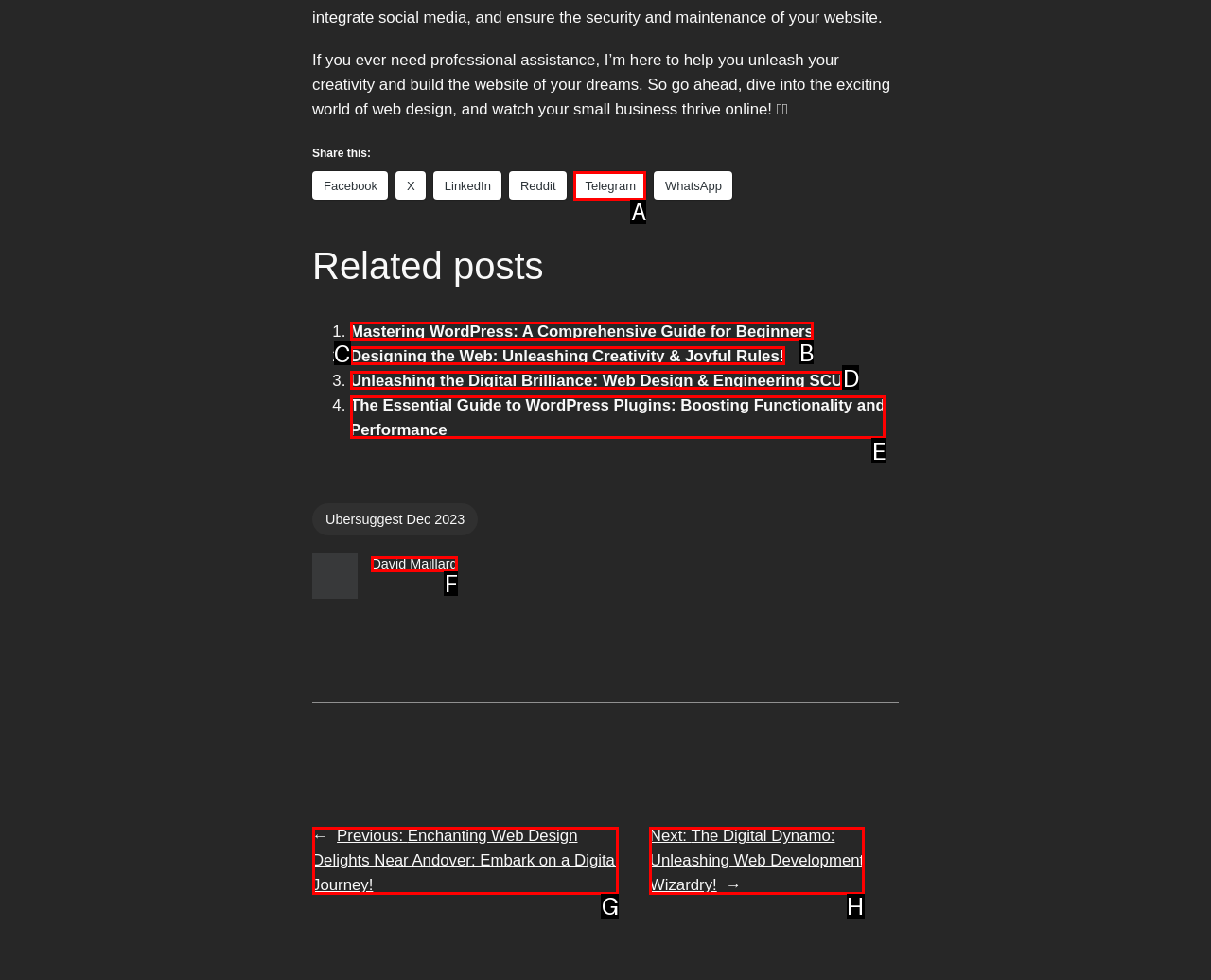Select the HTML element that matches the description: David Maillard. Provide the letter of the chosen option as your answer.

F